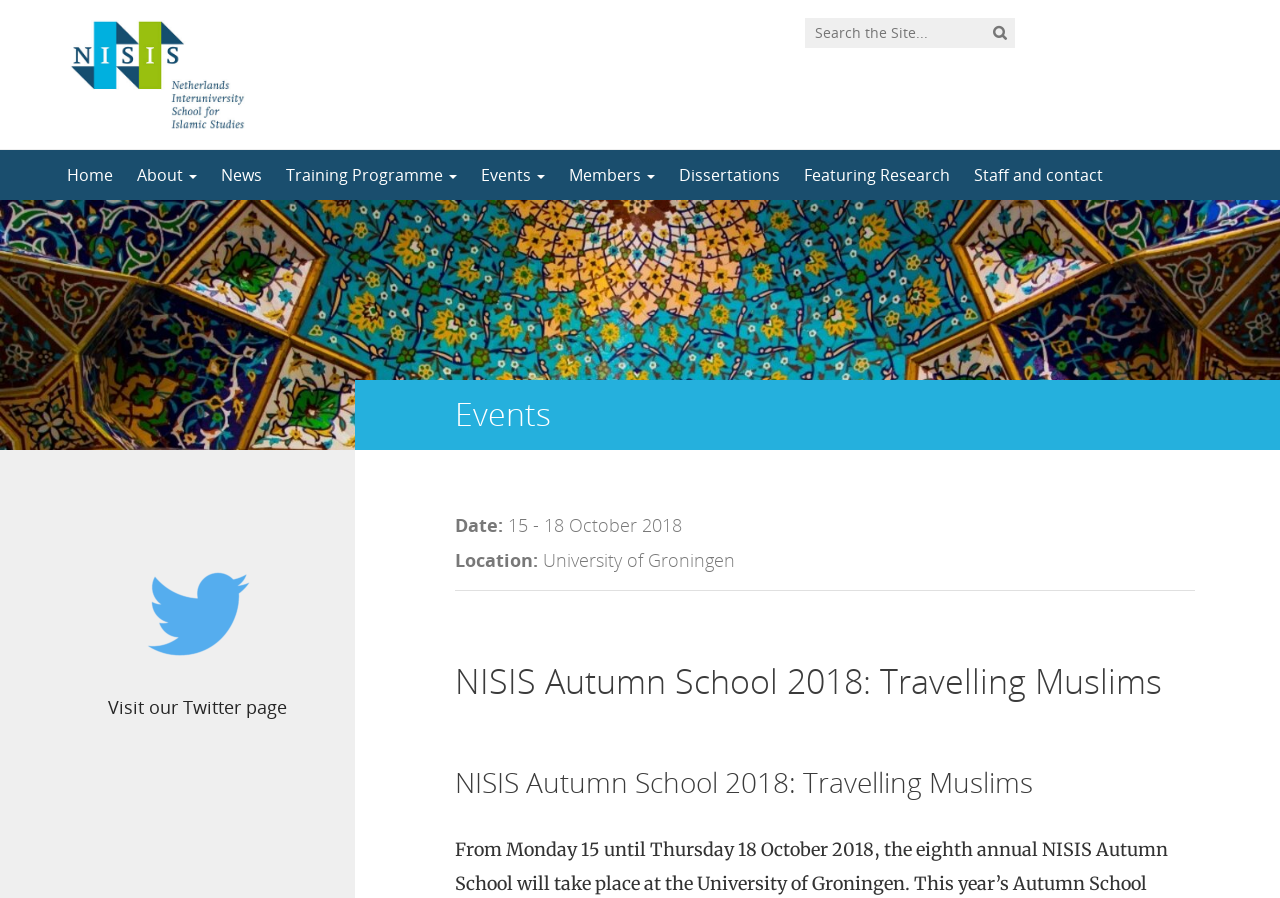Bounding box coordinates are specified in the format (top-left x, top-left y, bottom-right x, bottom-right y). All values are floating point numbers bounded between 0 and 1. Please provide the bounding box coordinate of the region this sentence describes: Training Programme

[0.214, 0.167, 0.366, 0.223]